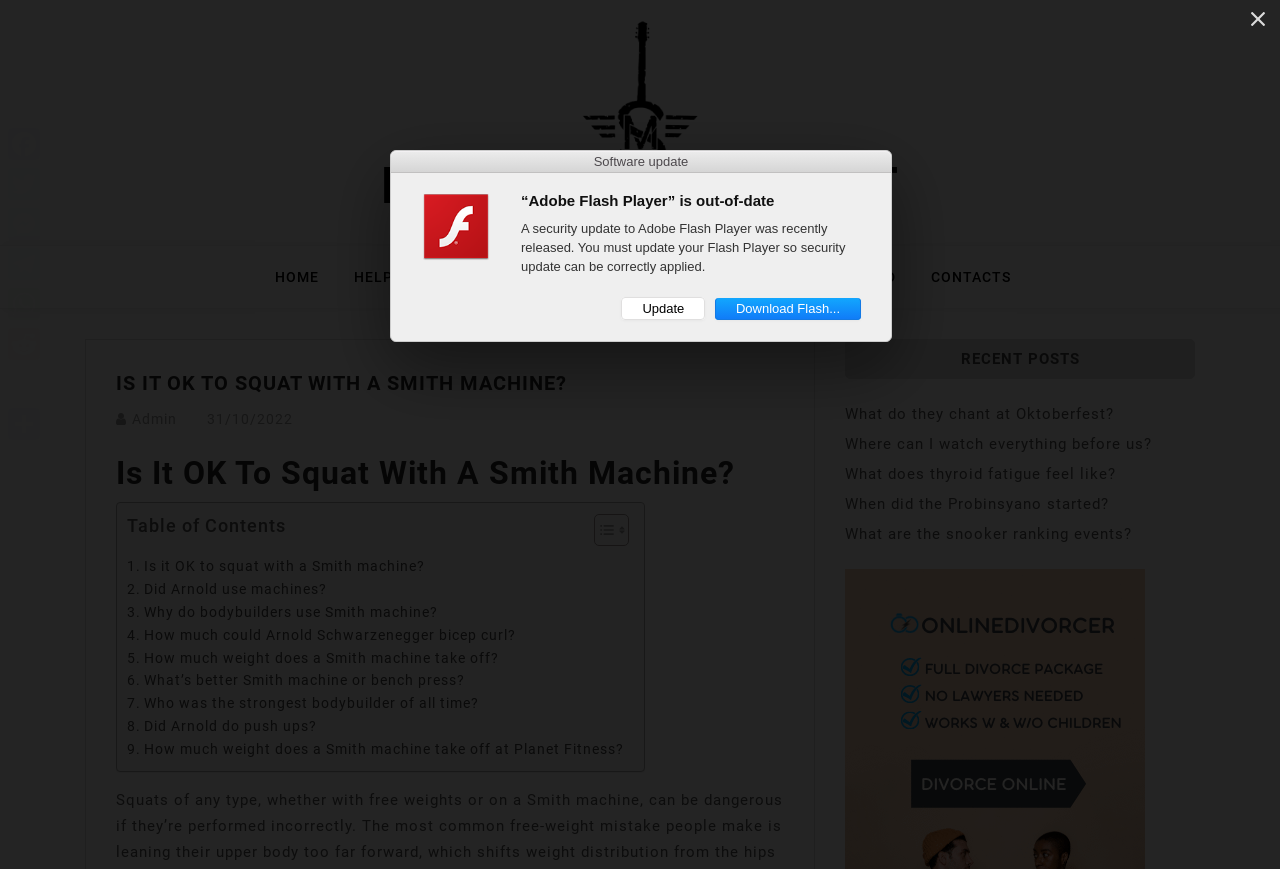Give a one-word or short phrase answer to the question: 
What is the category of the recent posts section?

Mixed